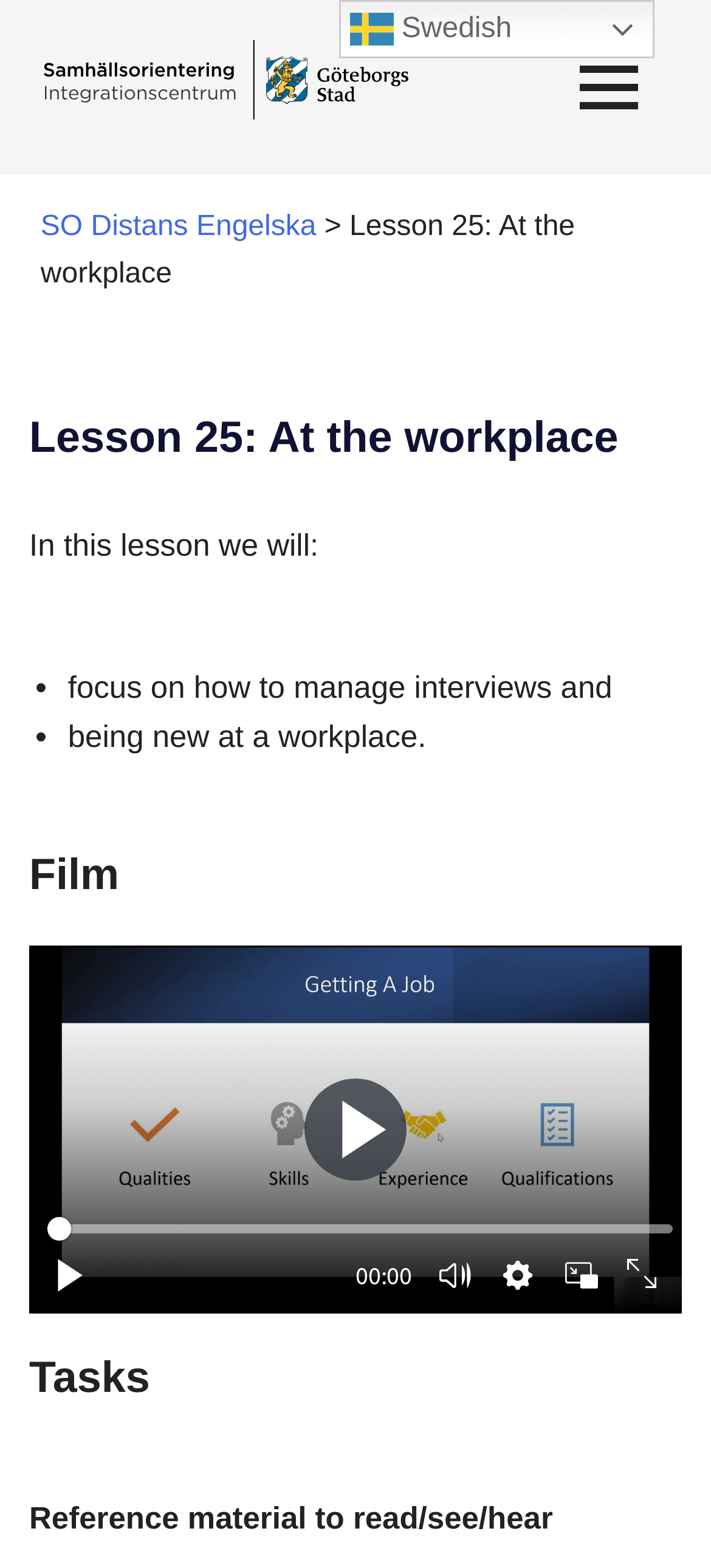What type of content is available in the 'Film' section?
From the image, respond using a single word or phrase.

Video